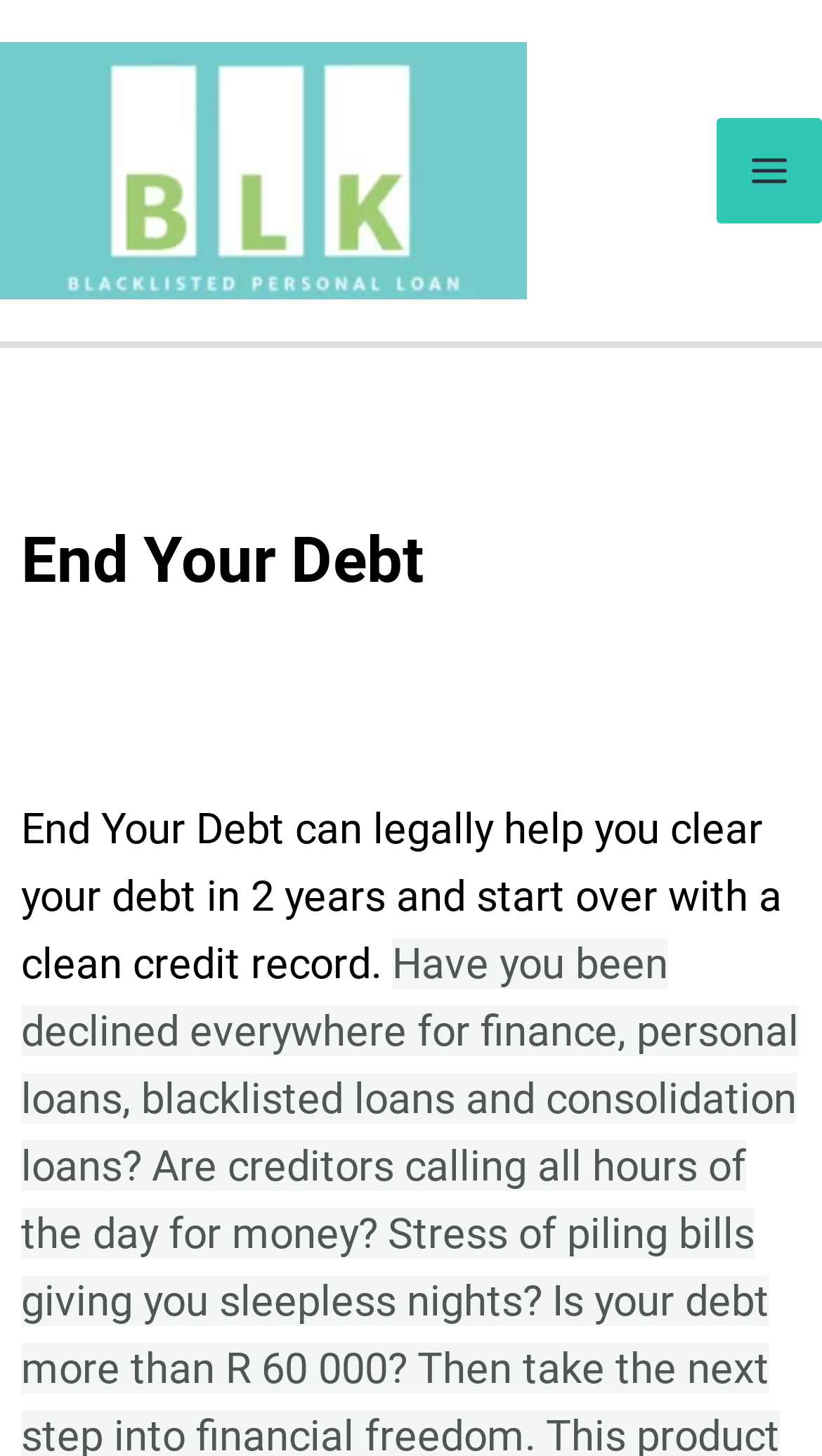Identify the bounding box coordinates for the UI element described as: "Main Menu". The coordinates should be provided as four floats between 0 and 1: [left, top, right, bottom].

[0.872, 0.081, 1.0, 0.153]